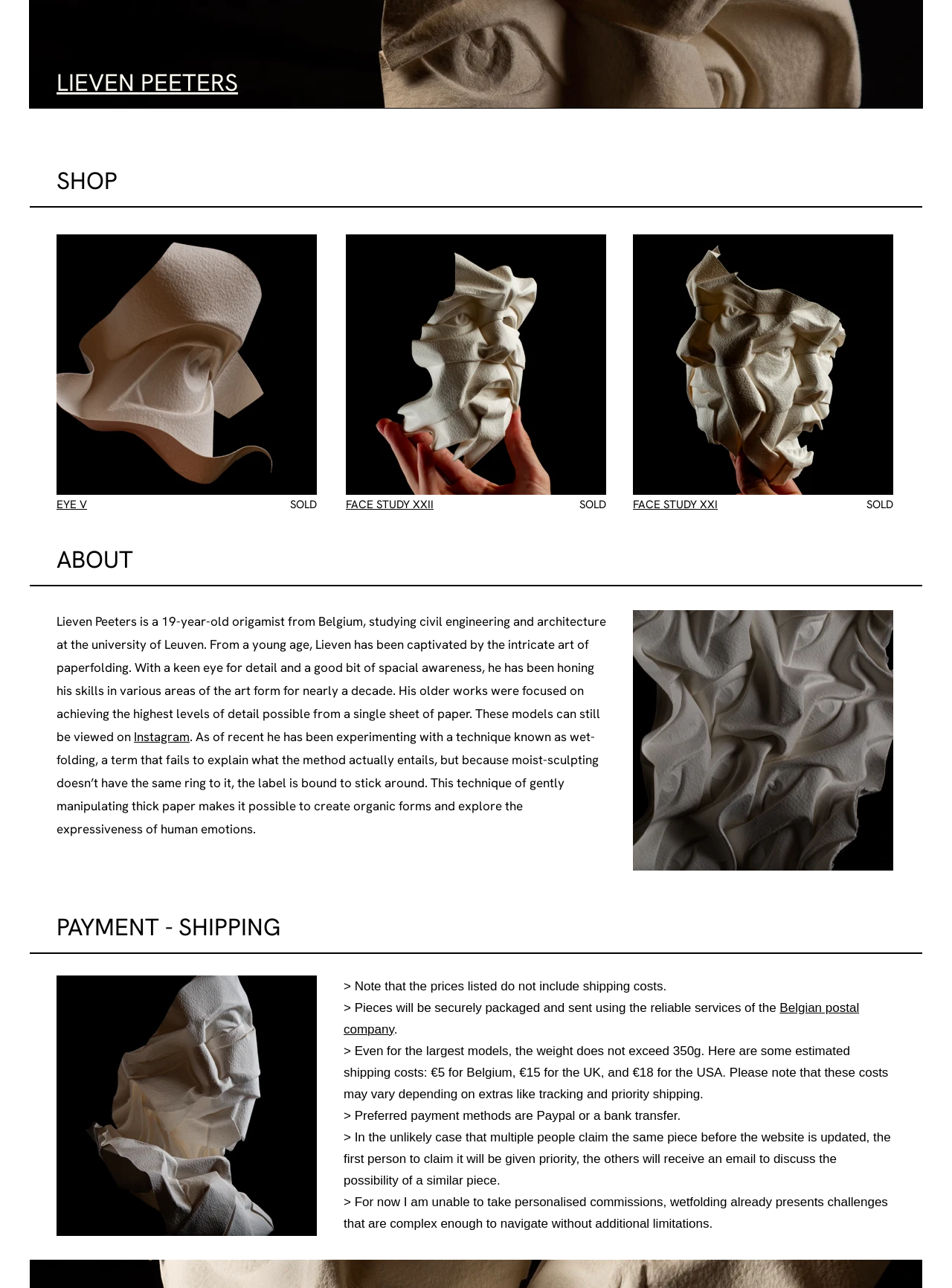Based on what you see in the screenshot, provide a thorough answer to this question: Can Lieven Peeters take personalized commissions?

The text states that for now, Lieven Peeters is unable to take personalized commissions, as wet-folding already presents challenges that are complex enough to navigate without additional limitations.